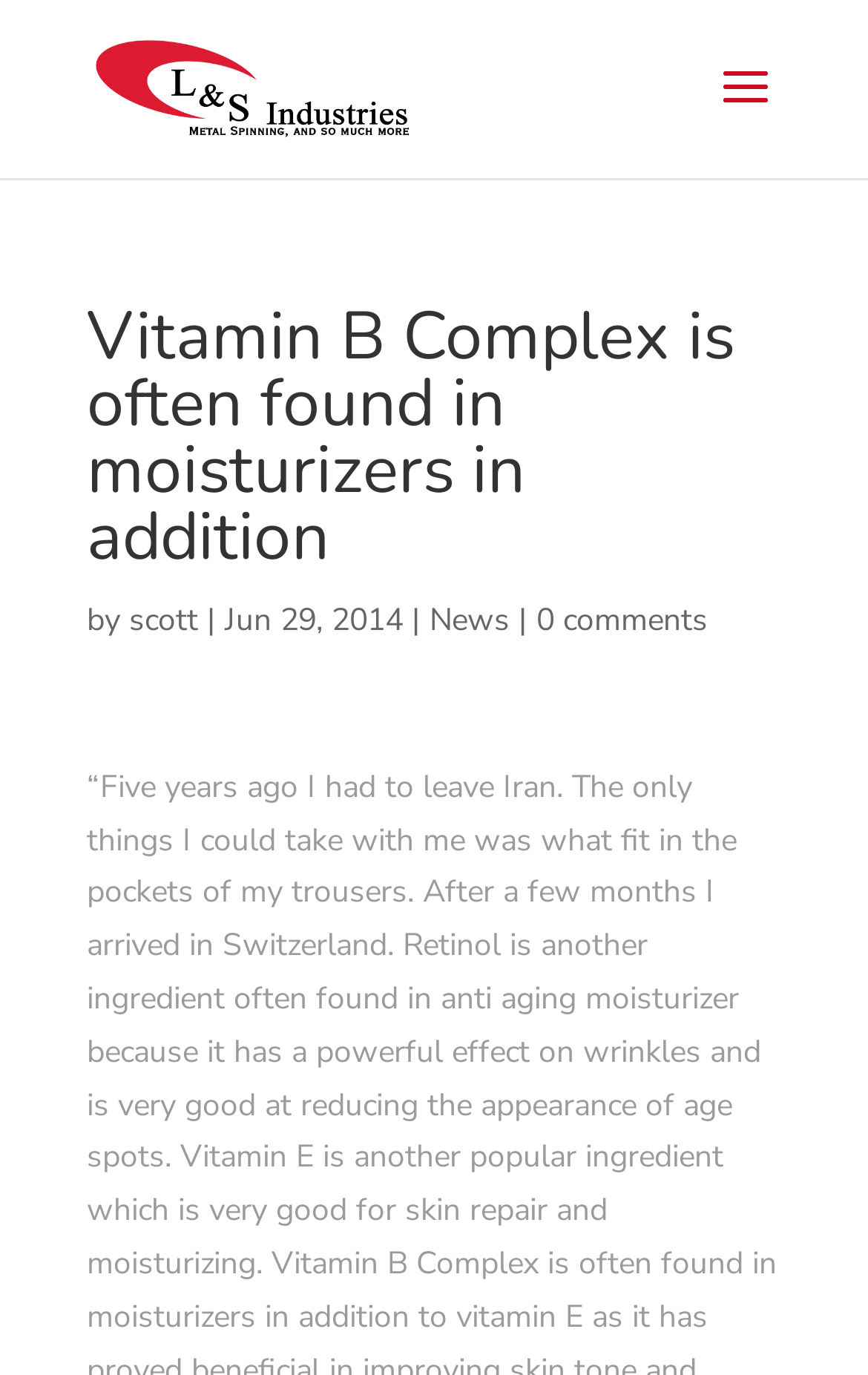What is the name of the author?
Please interpret the details in the image and answer the question thoroughly.

The author's name can be found in the text 'by scott' which is located below the main heading 'Vitamin B Complex is often found in moisturizers in addition'.